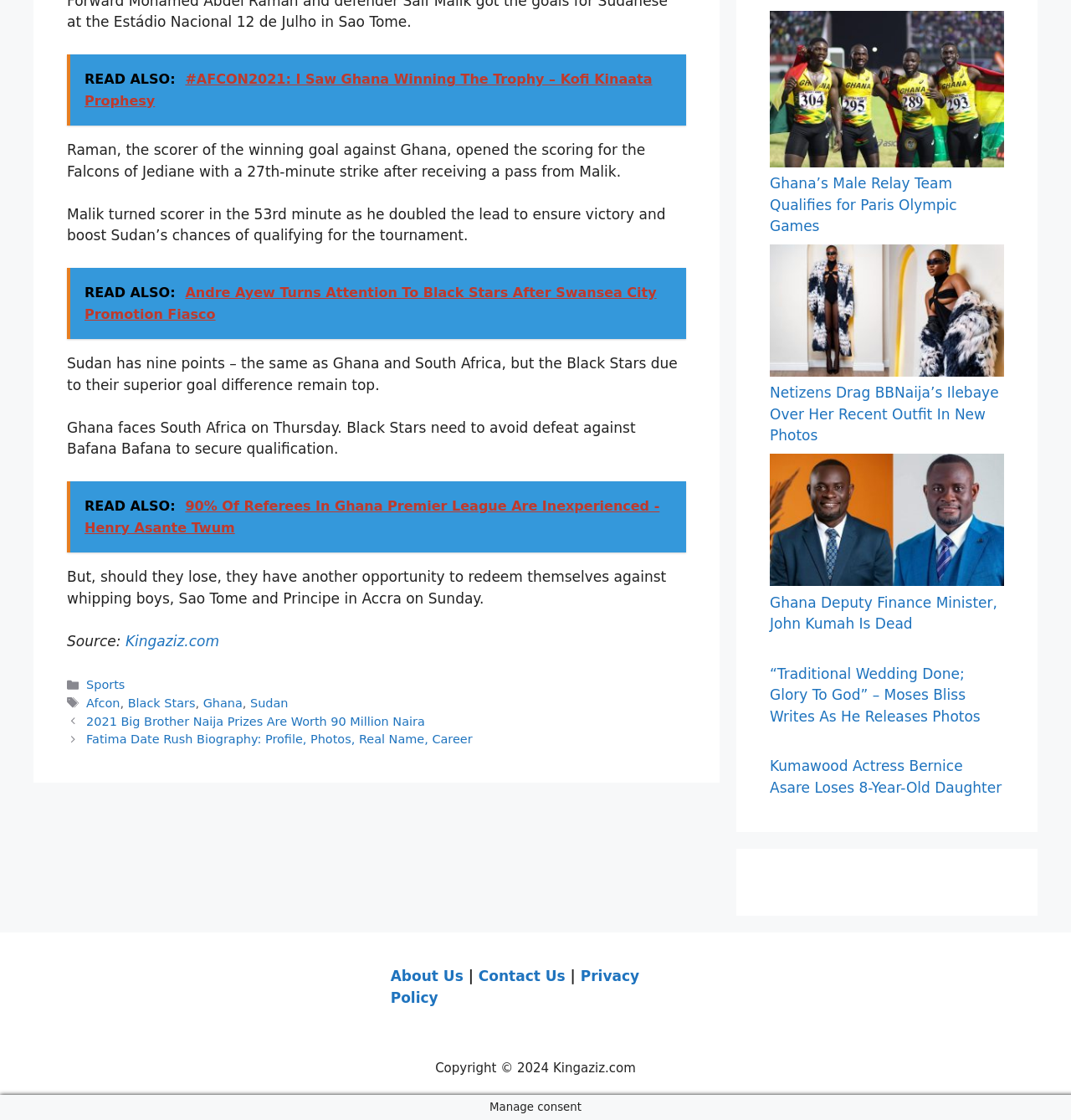With reference to the screenshot, provide a detailed response to the question below:
What is the category of the article with the tag 'Afcon'?

I found the tag 'Afcon' and looked at the surrounding text, which indicates that the article is categorized under 'Sports'.